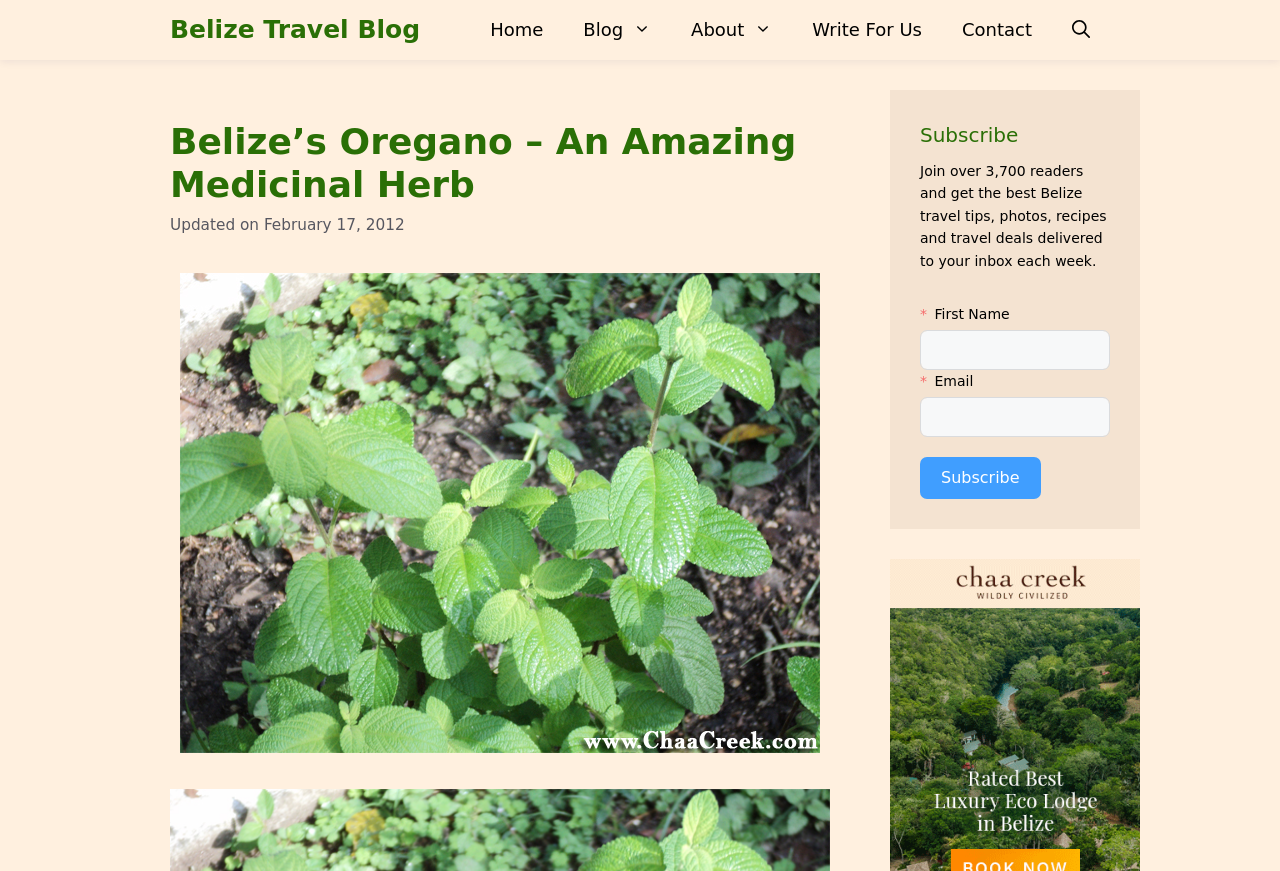Refer to the image and provide an in-depth answer to the question:
What is the purpose of the sidebar form?

I analyzed the sidebar form, which includes fields for 'First Name' and 'Email', and a 'Subscribe' button. This suggests that the form is used to subscribe to a newsletter or mailing list.